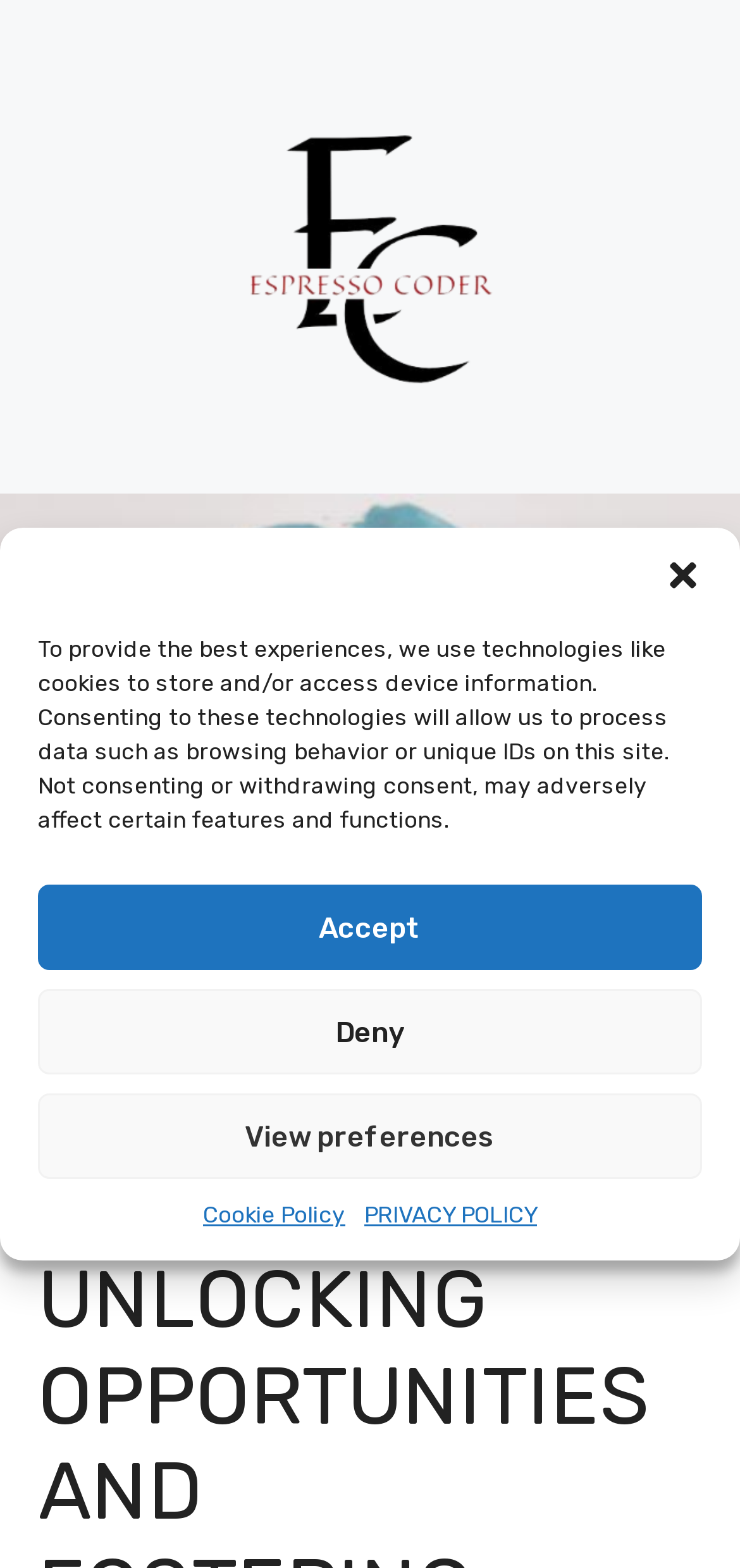What is the name of the institution?
Please ensure your answer to the question is detailed and covers all necessary aspects.

The figure element contains an image with the description 'myutampa', which is likely the name of the institution or organization.